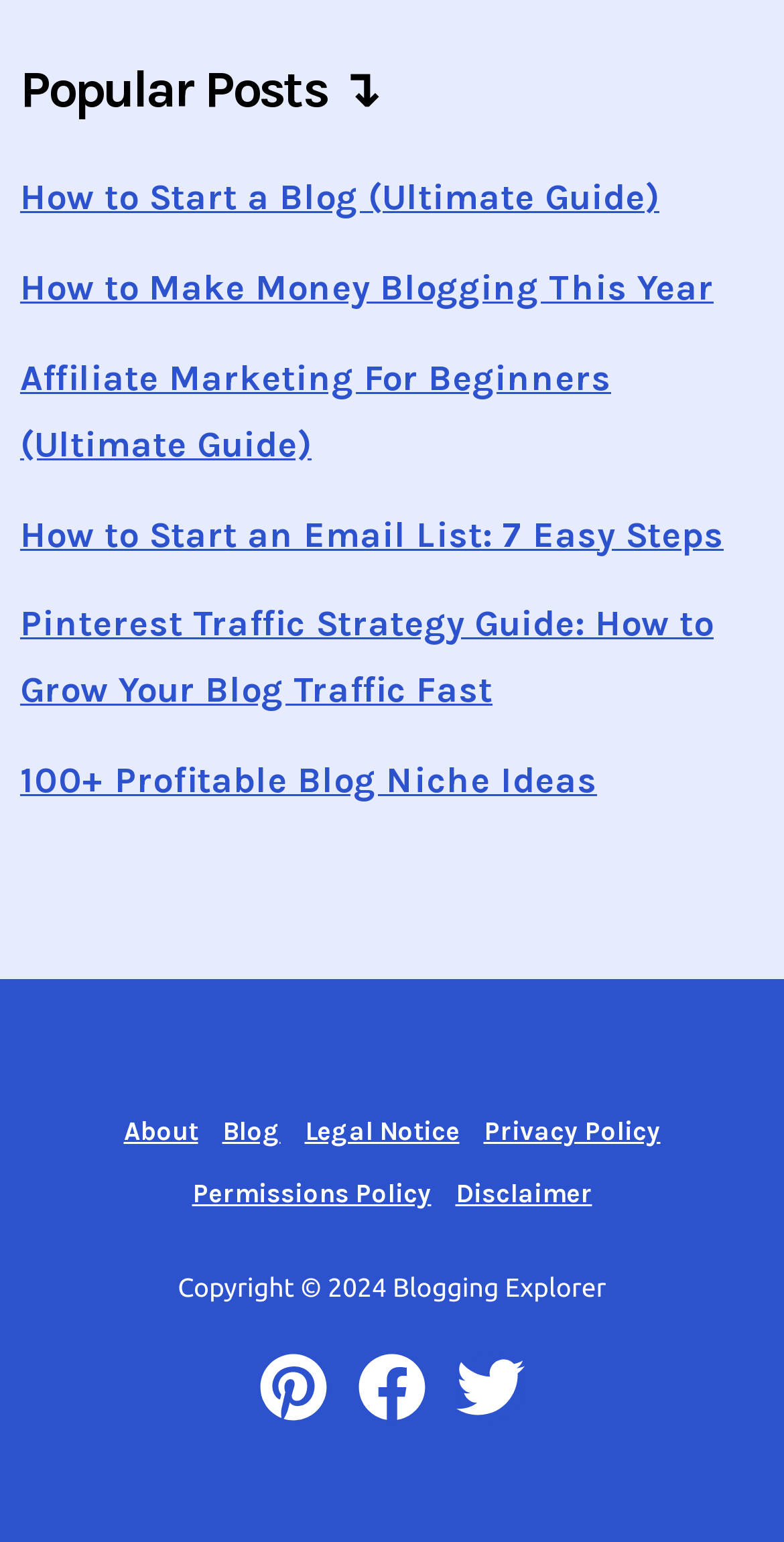Determine the coordinates of the bounding box that should be clicked to complete the instruction: "Click on 'How to Start a Blog (Ultimate Guide)'". The coordinates should be represented by four float numbers between 0 and 1: [left, top, right, bottom].

[0.026, 0.114, 0.841, 0.142]